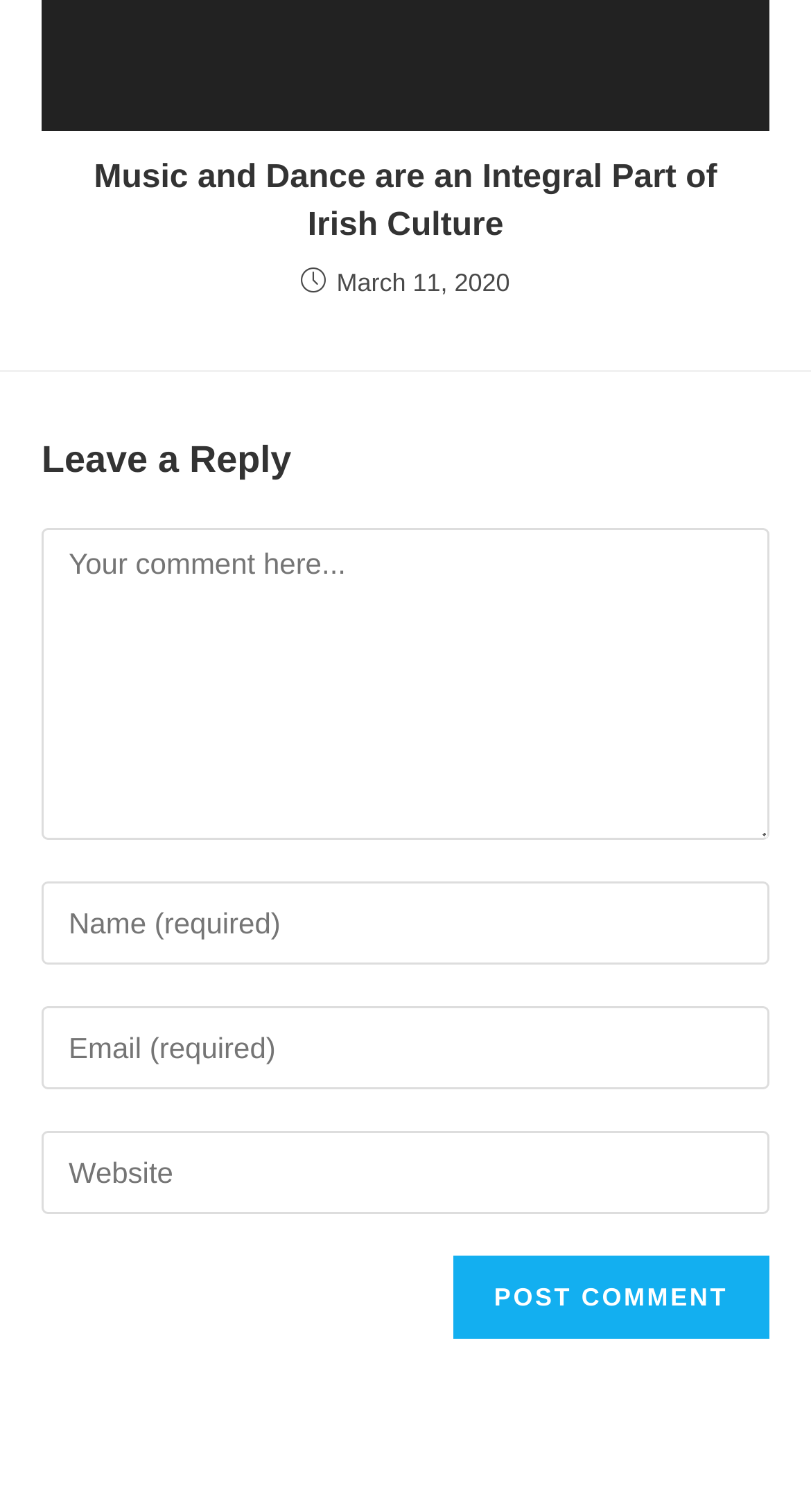Using the format (top-left x, top-left y, bottom-right x, bottom-right y), provide the bounding box coordinates for the described UI element. All values should be floating point numbers between 0 and 1: name="submit" value="Post Comment"

[0.558, 0.831, 0.949, 0.886]